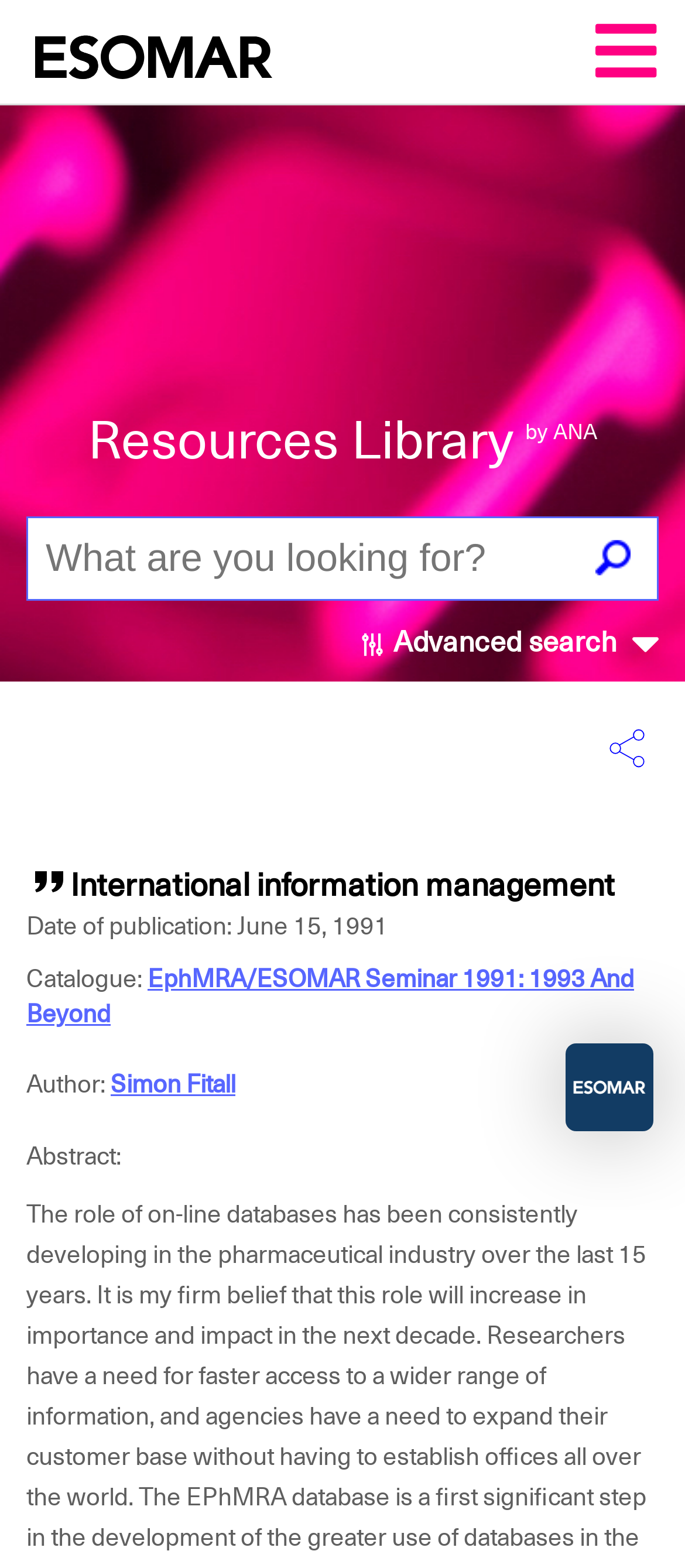Determine the bounding box coordinates for the element that should be clicked to follow this instruction: "Get a citation". The coordinates should be given as four float numbers between 0 and 1, in the format [left, top, right, bottom].

[0.038, 0.555, 0.103, 0.577]